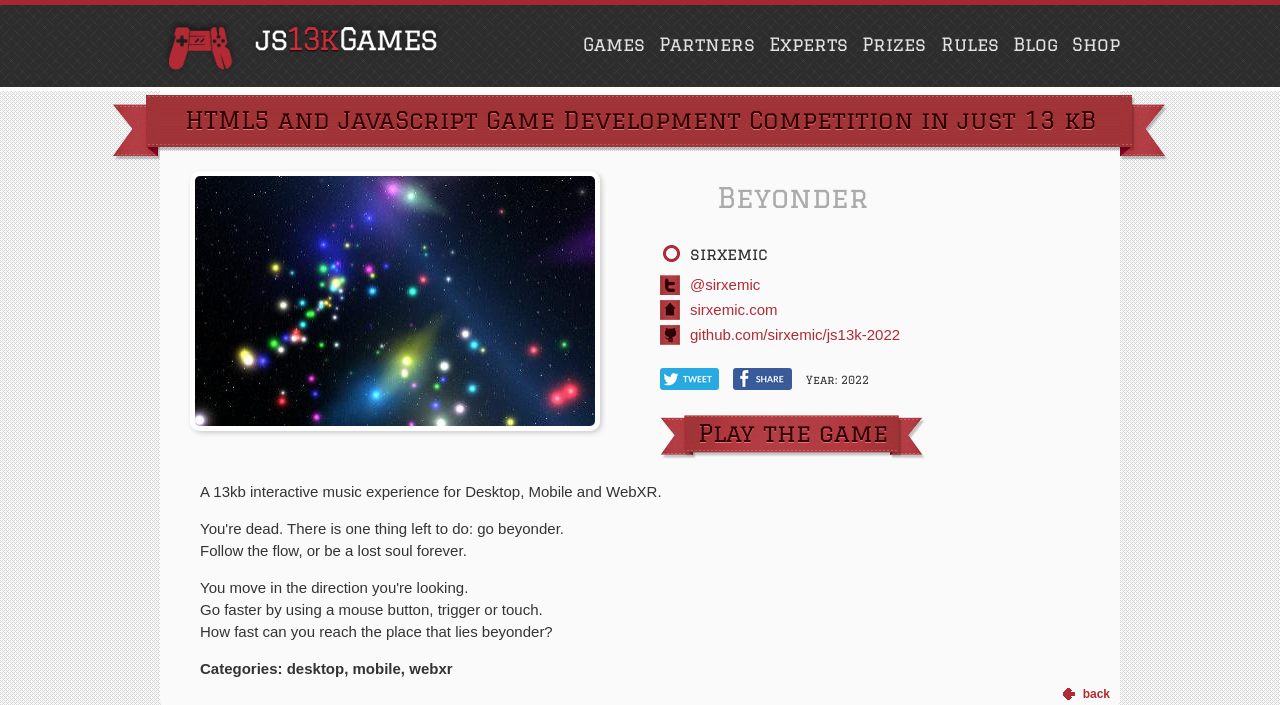Please predict the bounding box coordinates of the element's region where a click is necessary to complete the following instruction: "Play the game". The coordinates should be represented by four float numbers between 0 and 1, i.e., [left, top, right, bottom].

[0.516, 0.589, 0.723, 0.661]